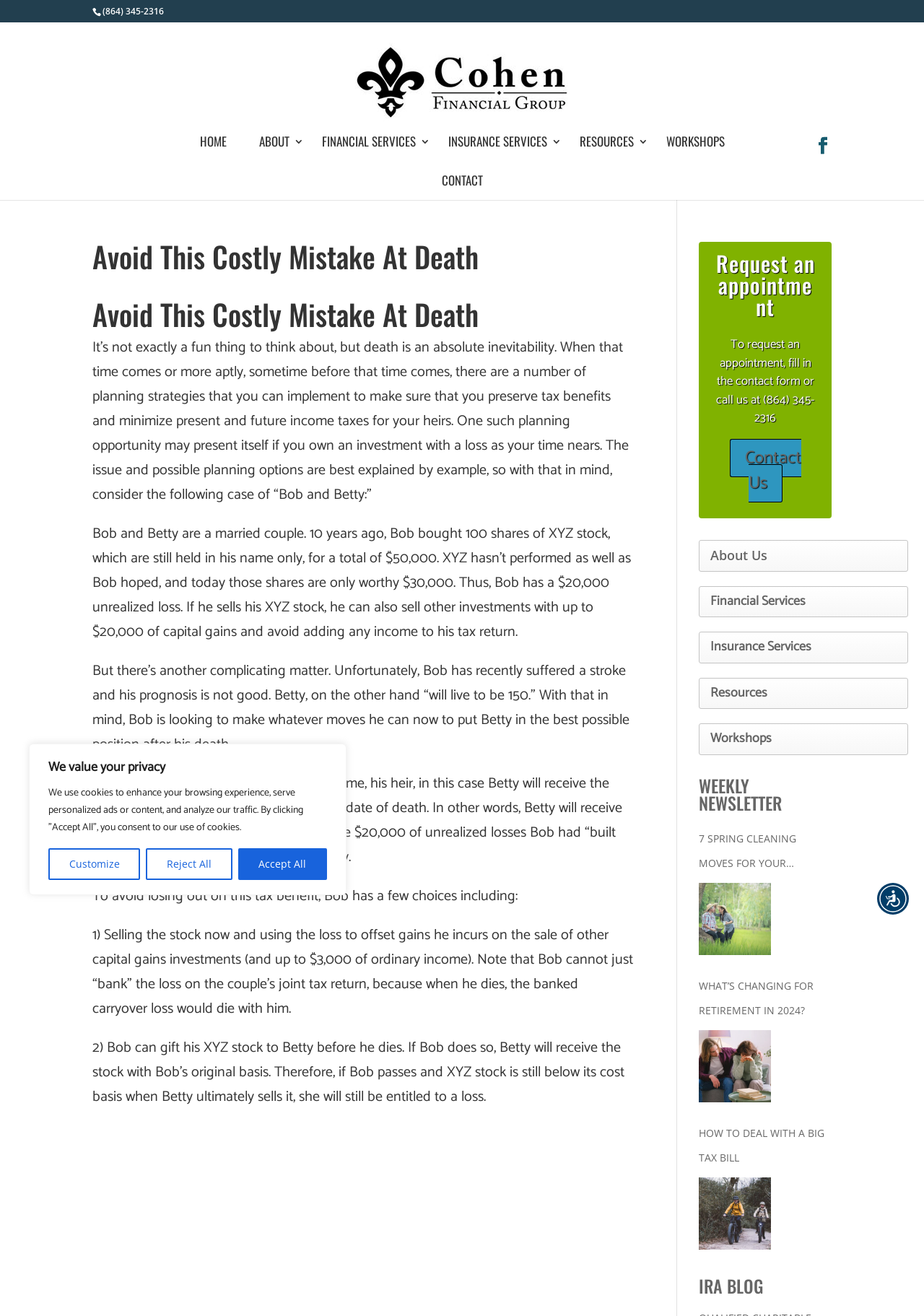Given the element description: "Insurance Services", predict the bounding box coordinates of the UI element it refers to, using four float numbers between 0 and 1, i.e., [left, top, right, bottom].

[0.756, 0.48, 0.983, 0.504]